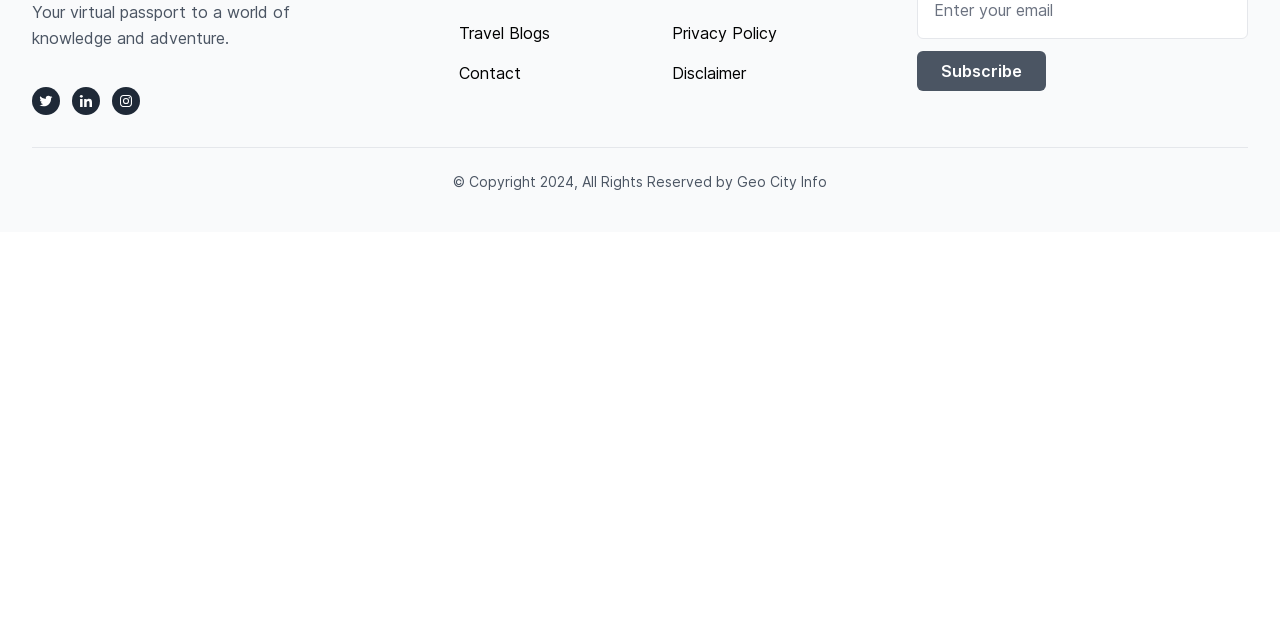Locate the bounding box for the described UI element: "Privacy Policy". Ensure the coordinates are four float numbers between 0 and 1, formatted as [left, top, right, bottom].

[0.525, 0.033, 0.642, 0.07]